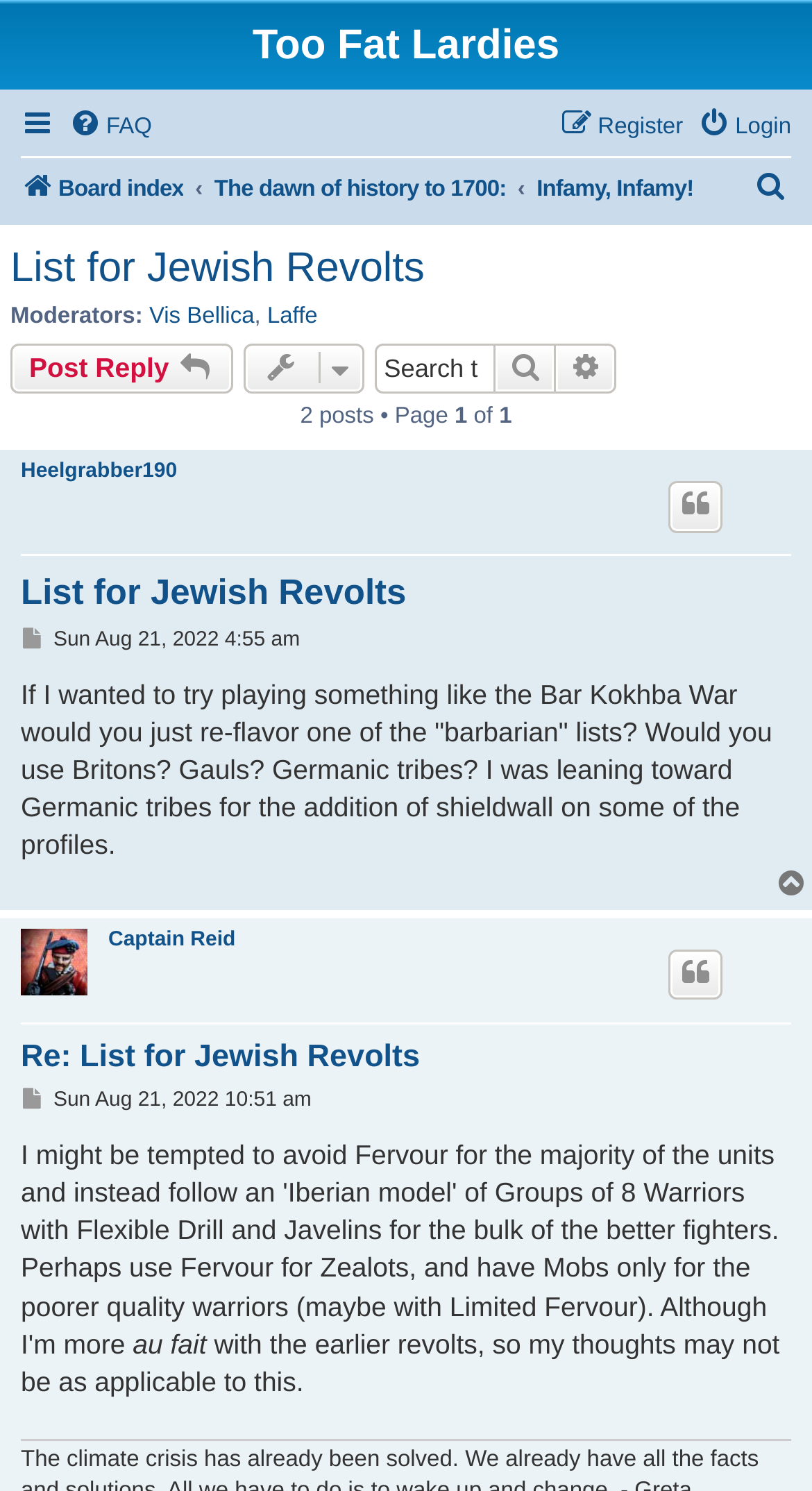What is the topic of discussion in this webpage?
Give a thorough and detailed response to the question.

The topic of discussion can be found in the section 'List for Jewish Revolts' where it says 'List for Jewish Revolts' followed by the discussion content.